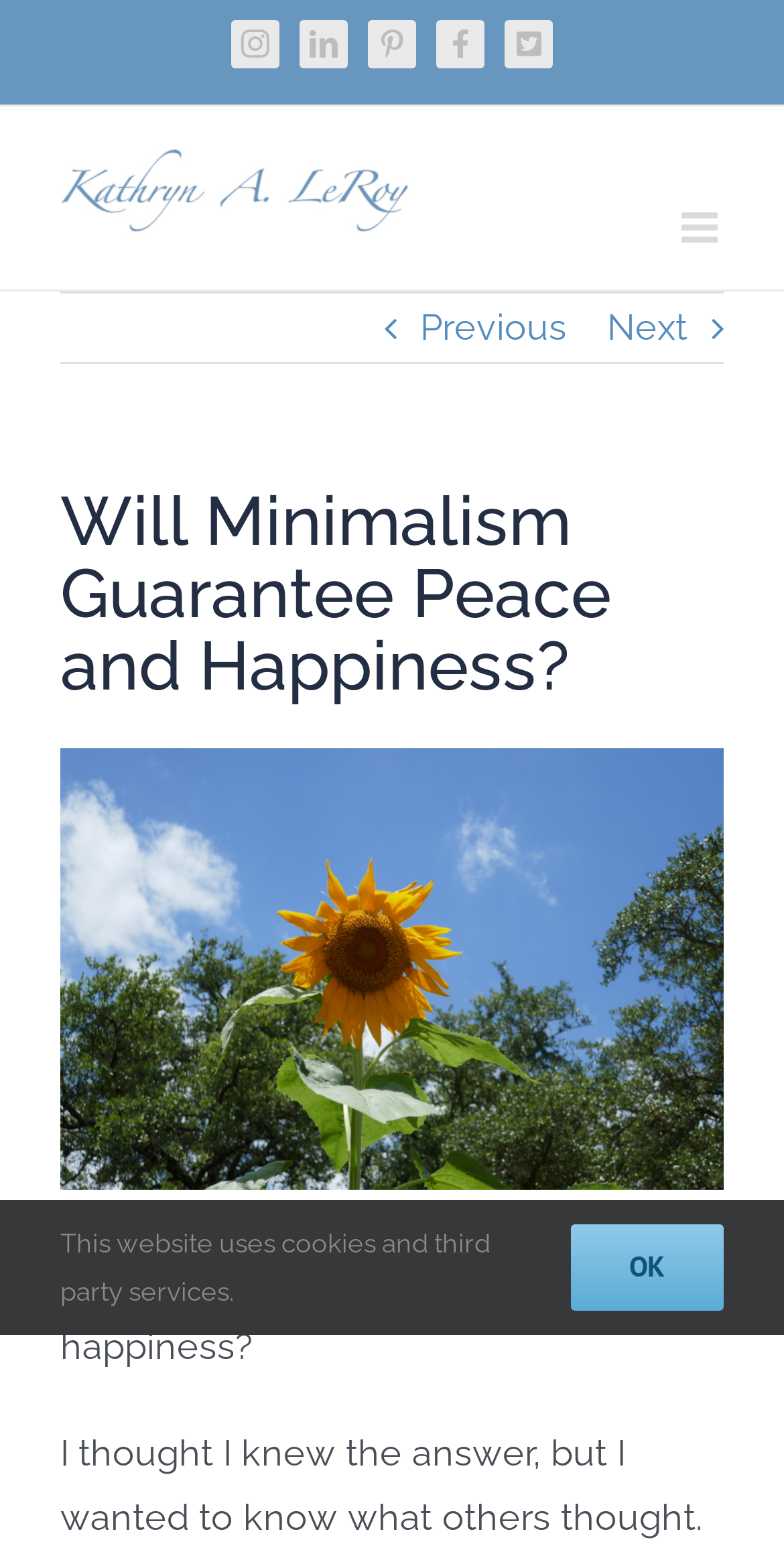Answer this question in one word or a short phrase: What is the main topic of the webpage?

Minimalism